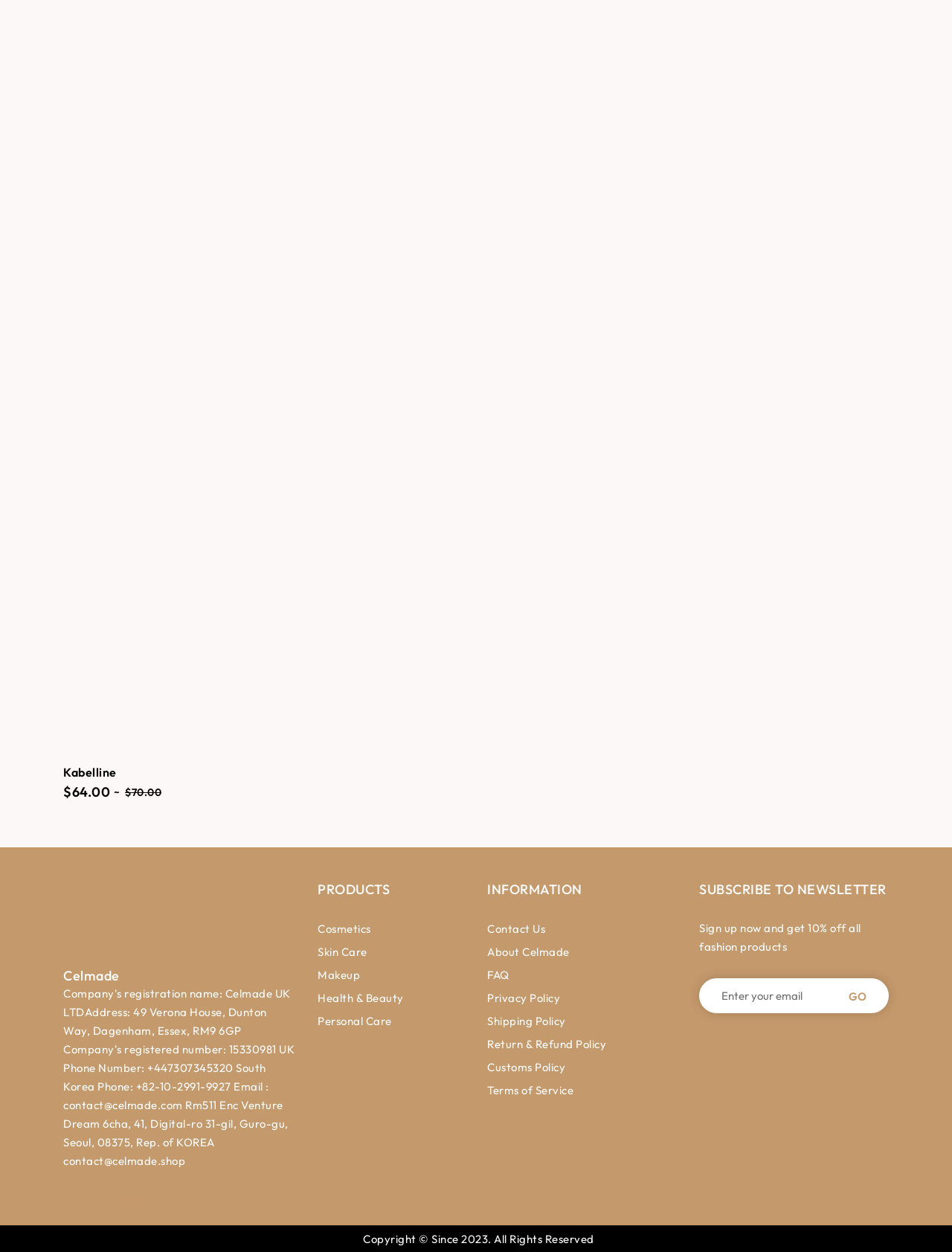Answer this question in one word or a short phrase: What is the price of the Kabelline product?

$64.00